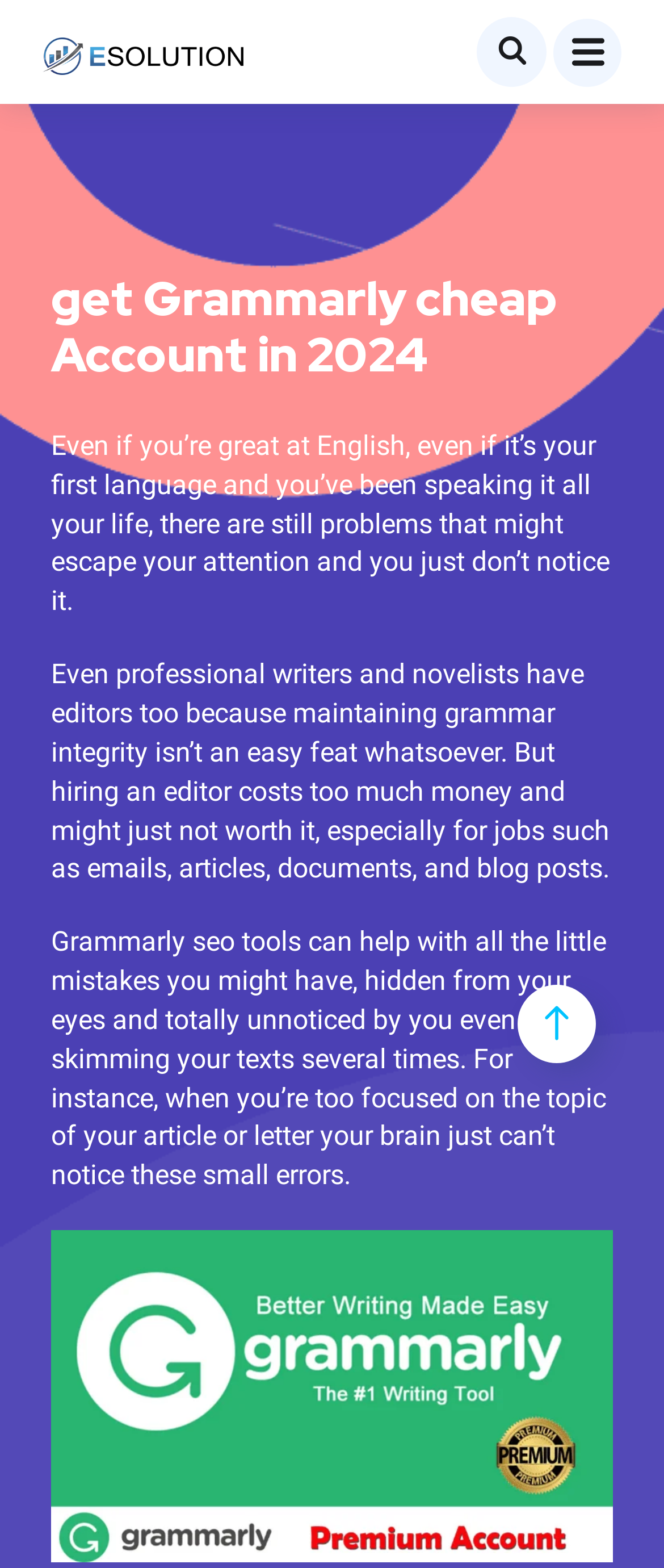Present a detailed account of what is displayed on the webpage.

The webpage is about getting a cheap Grammarly account in 2024. At the top left, there is a link. On the top right, there is a button with an image inside it. Below the button, the main heading "get Grammarly cheap Account in 2024" is prominently displayed. 

Under the heading, there are three paragraphs of text. The first paragraph explains that even native English speakers can overlook grammatical errors. The second paragraph discusses how professional writers need editors to maintain grammar integrity, but hiring an editor can be costly. The third paragraph highlights the benefits of using Grammarly to catch small mistakes that might go unnoticed.

Below the paragraphs, there is a large image related to "grammarly cheap". On the bottom right, there is another link with a icon. Overall, the webpage has a simple layout with a clear focus on promoting Grammarly as a solution for grammatical errors.